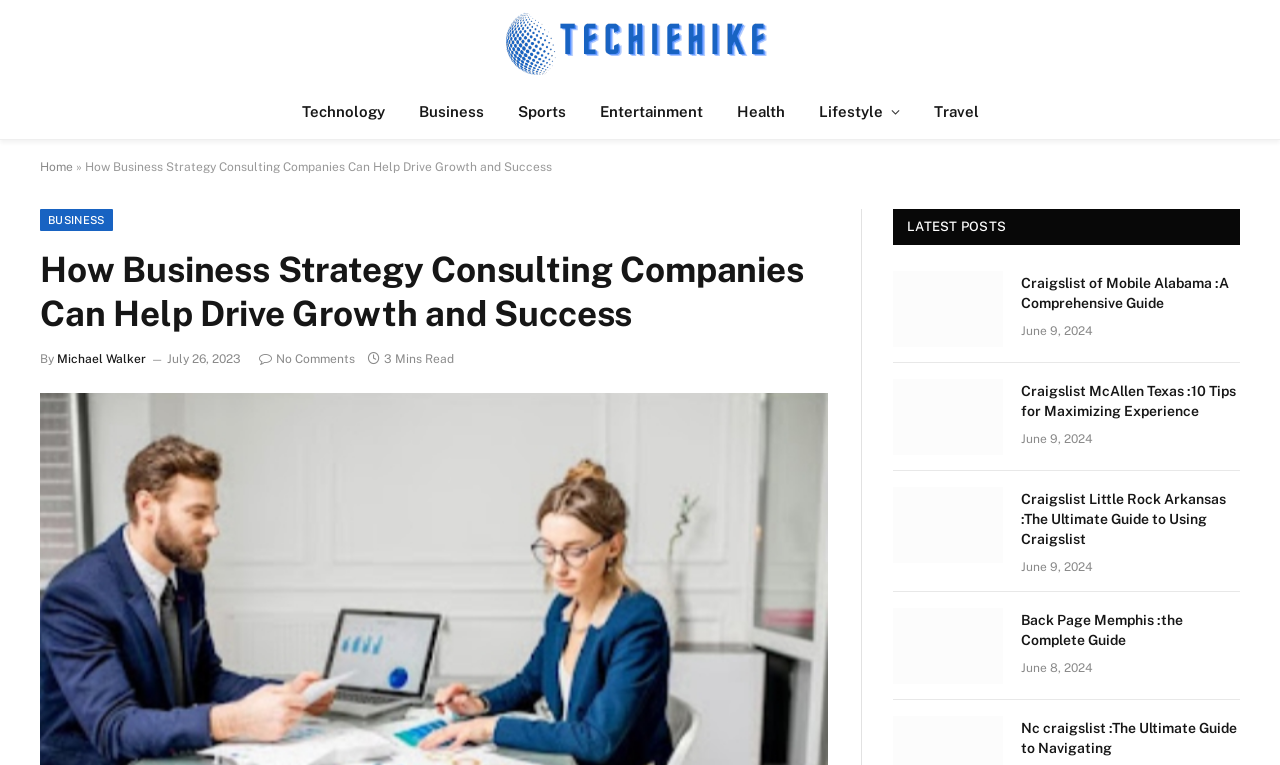How many latest posts are listed on the webpage?
Please give a detailed and elaborate explanation in response to the question.

I counted the number of article elements on the webpage, starting from 'Craigslist of Mobile Alabama' and ending at 'Back Page Memphis', and found a total of 4 latest posts.